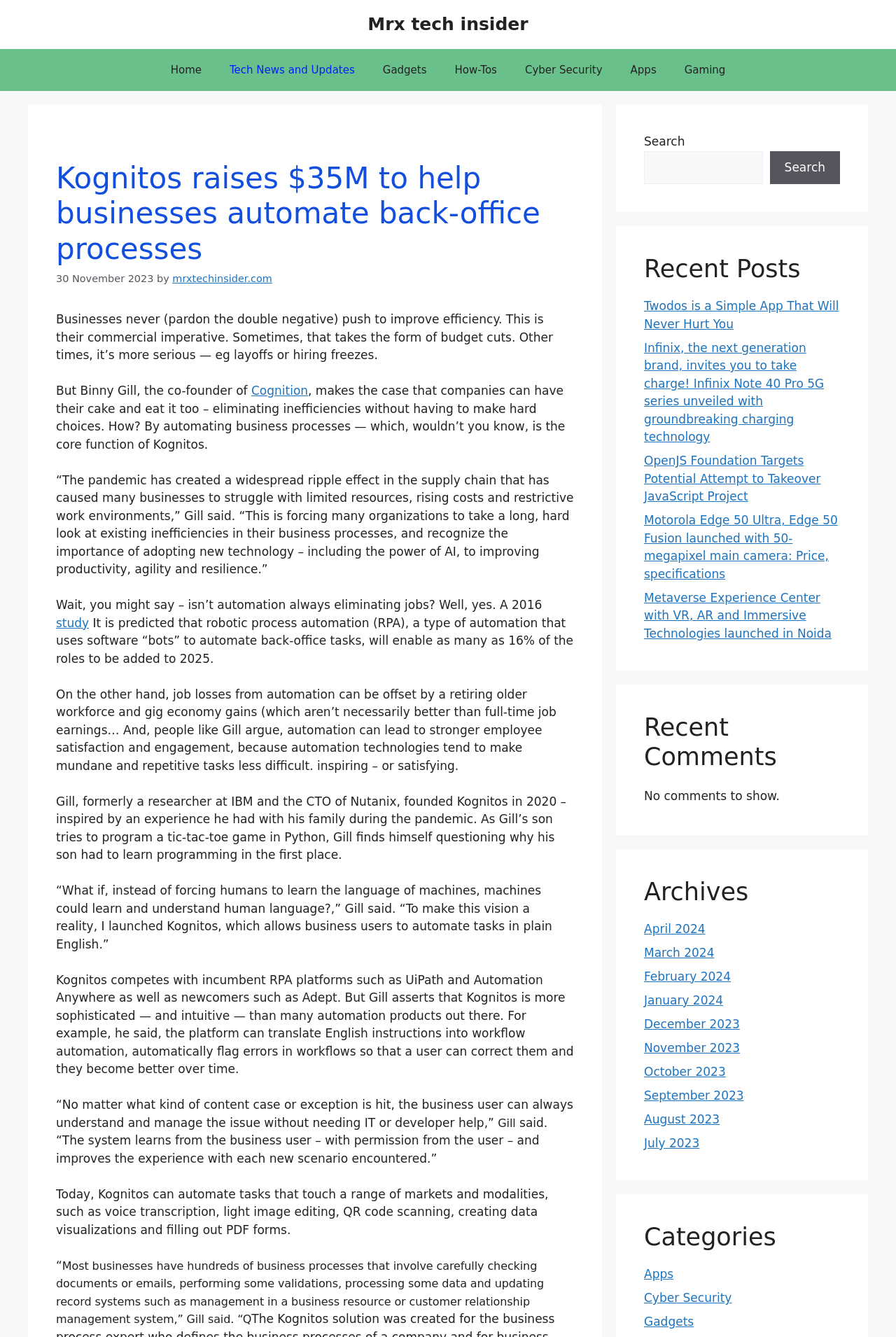Please provide the main heading of the webpage content.

Kognitos raises $35M to help businesses automate back-office processes